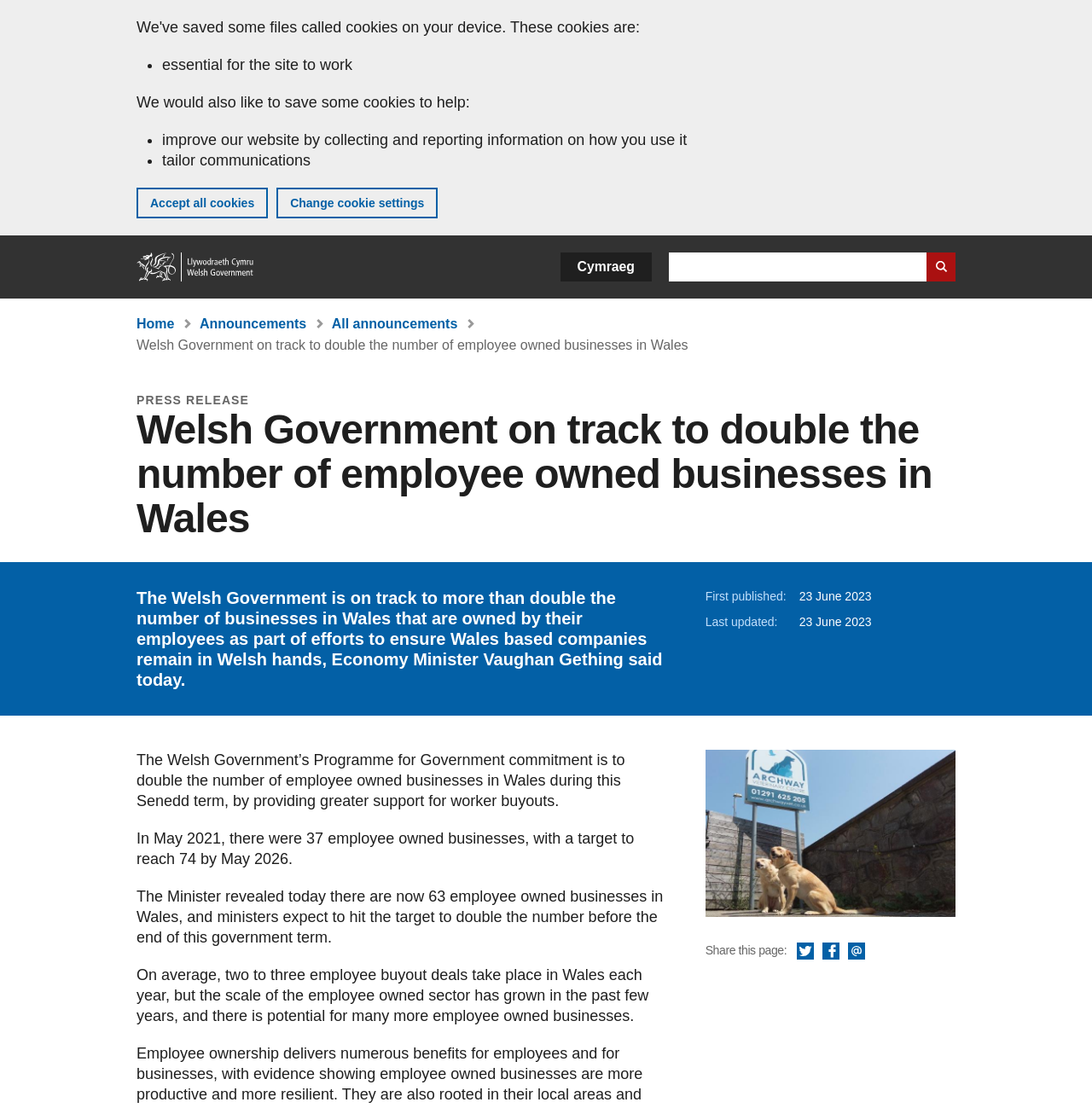Locate the coordinates of the bounding box for the clickable region that fulfills this instruction: "Share this page via Twitter".

[0.73, 0.85, 0.746, 0.867]